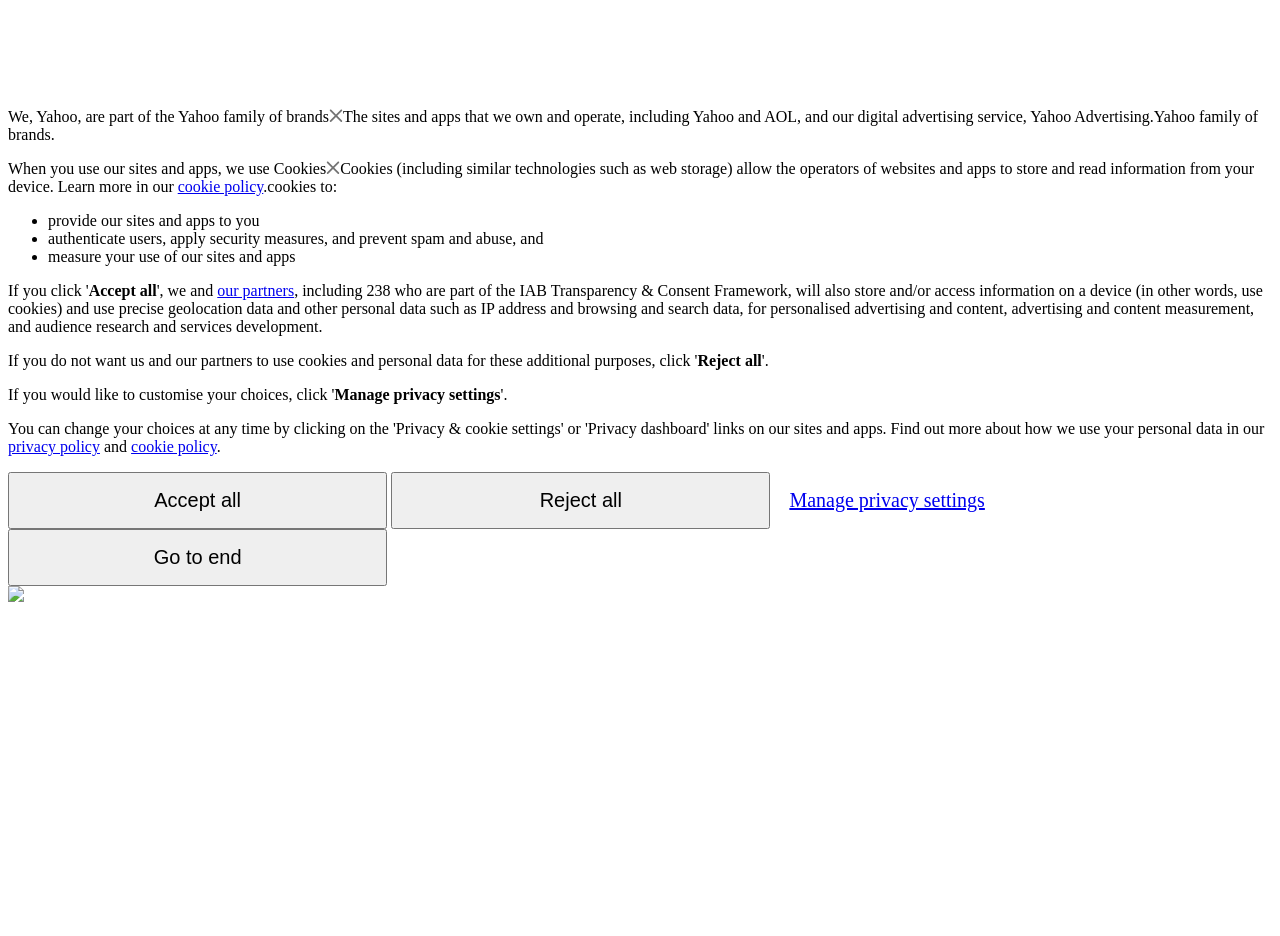How many buttons are there on the webpage?
Provide a one-word or short-phrase answer based on the image.

4